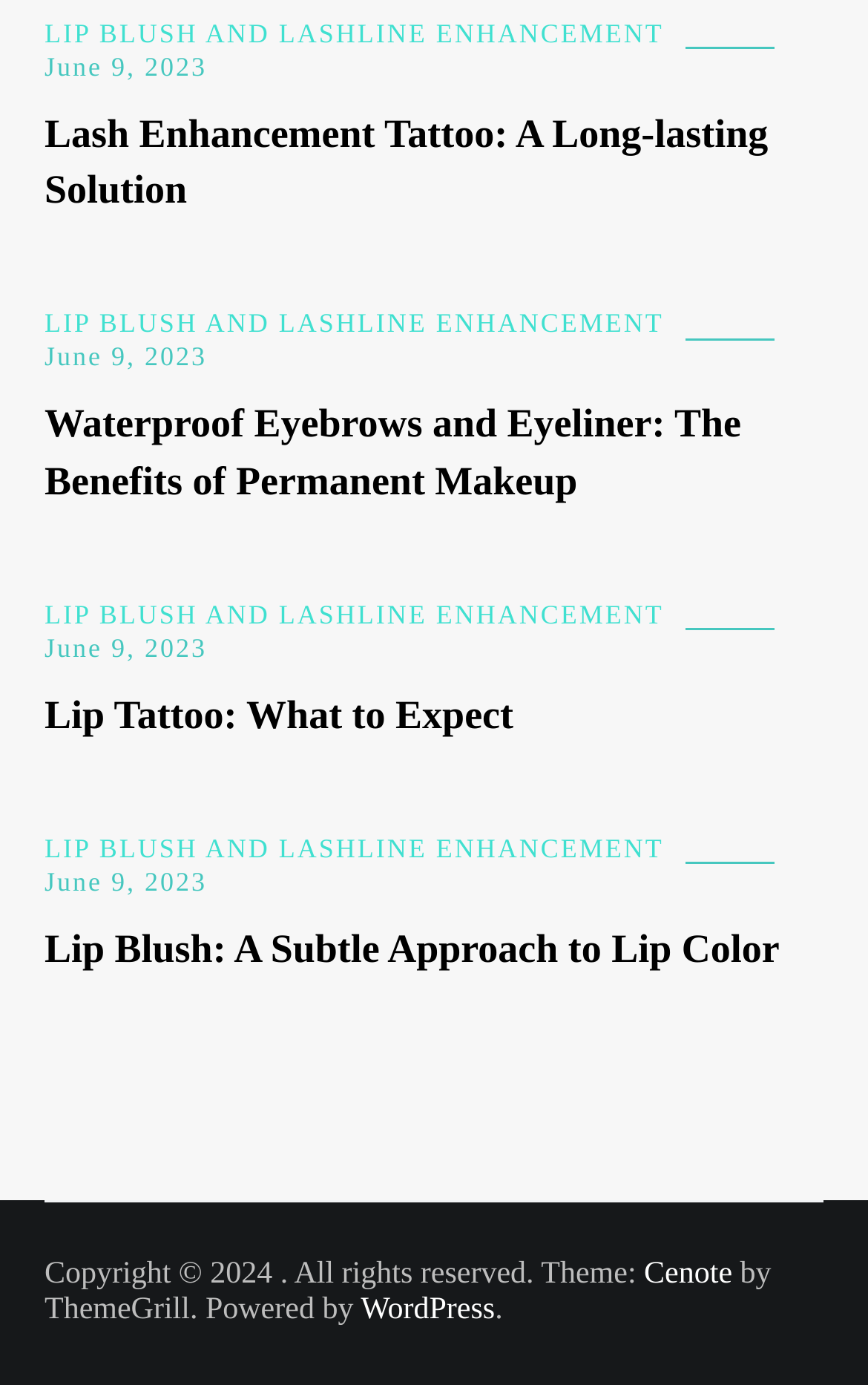What is the topic of the first article?
Provide a one-word or short-phrase answer based on the image.

Lash Enhancement Tattoo